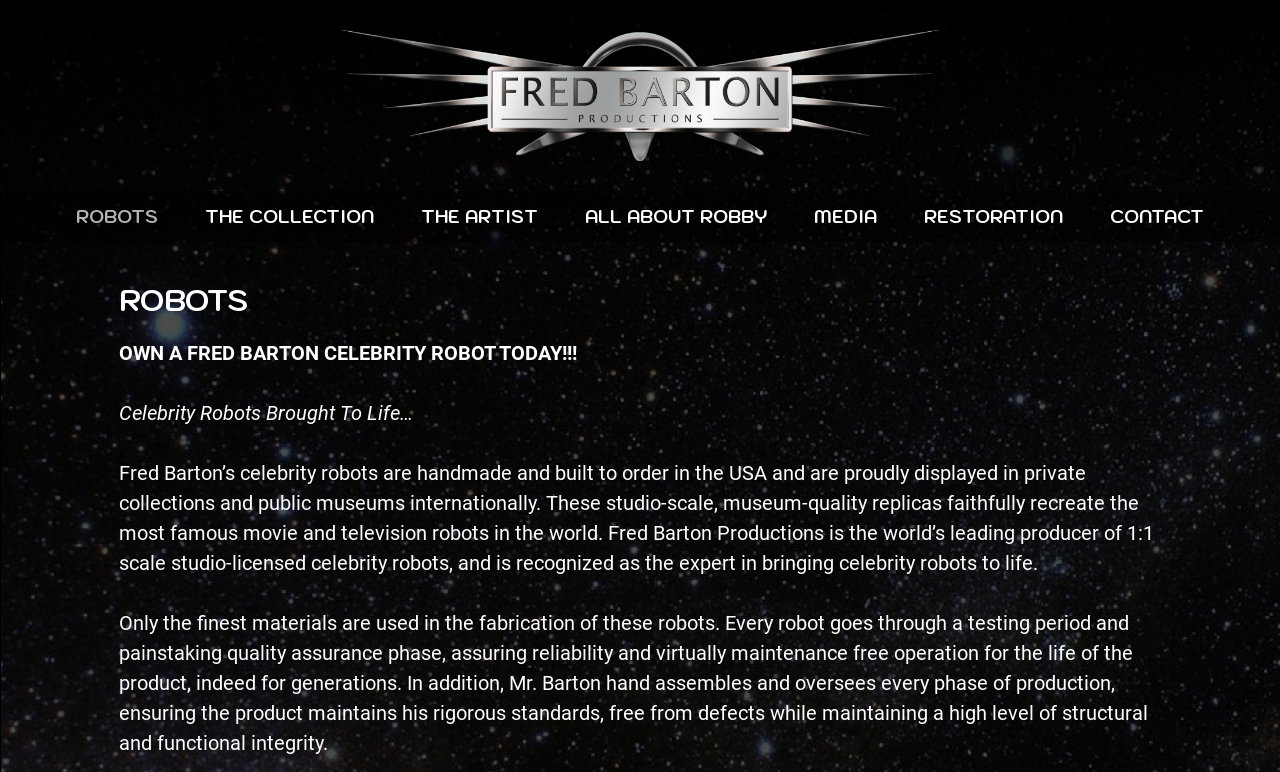Please determine the bounding box coordinates of the element to click in order to execute the following instruction: "Visit the 'THE COLLECTION' page". The coordinates should be four float numbers between 0 and 1, specified as [left, top, right, bottom].

[0.144, 0.247, 0.309, 0.313]